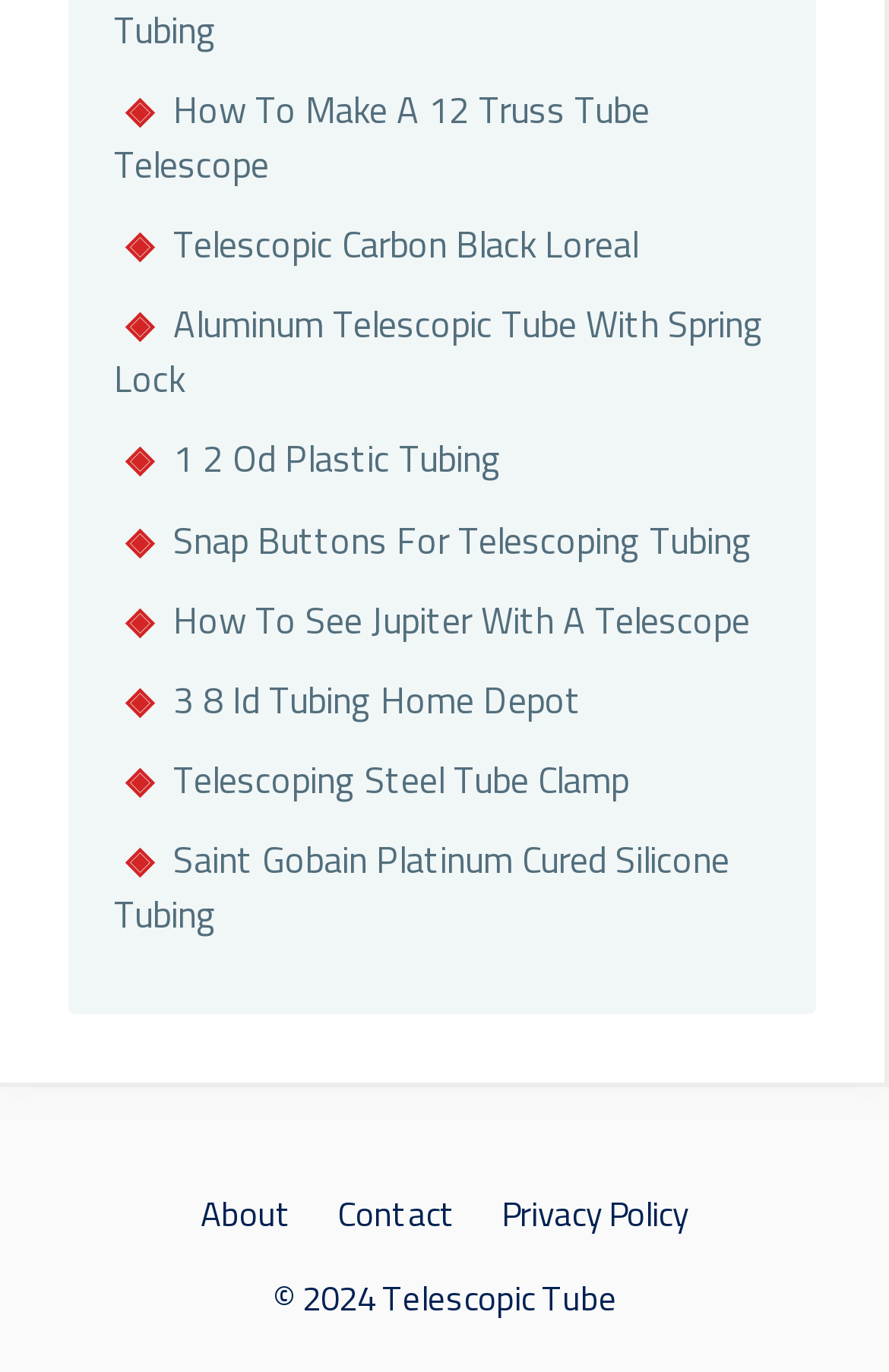Please find the bounding box coordinates for the clickable element needed to perform this instruction: "Click the 'Alibaba Cloud' link".

None